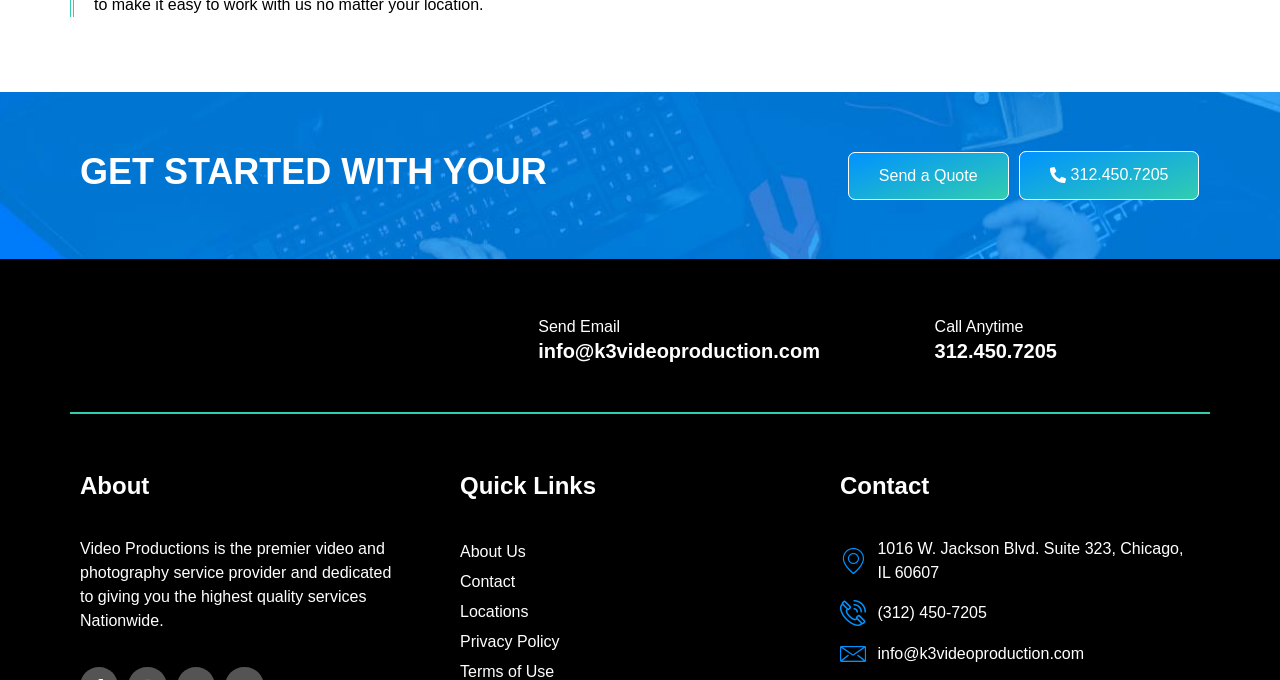Can you determine the bounding box coordinates of the area that needs to be clicked to fulfill the following instruction: "Visit About Us"?

[0.359, 0.79, 0.641, 0.834]